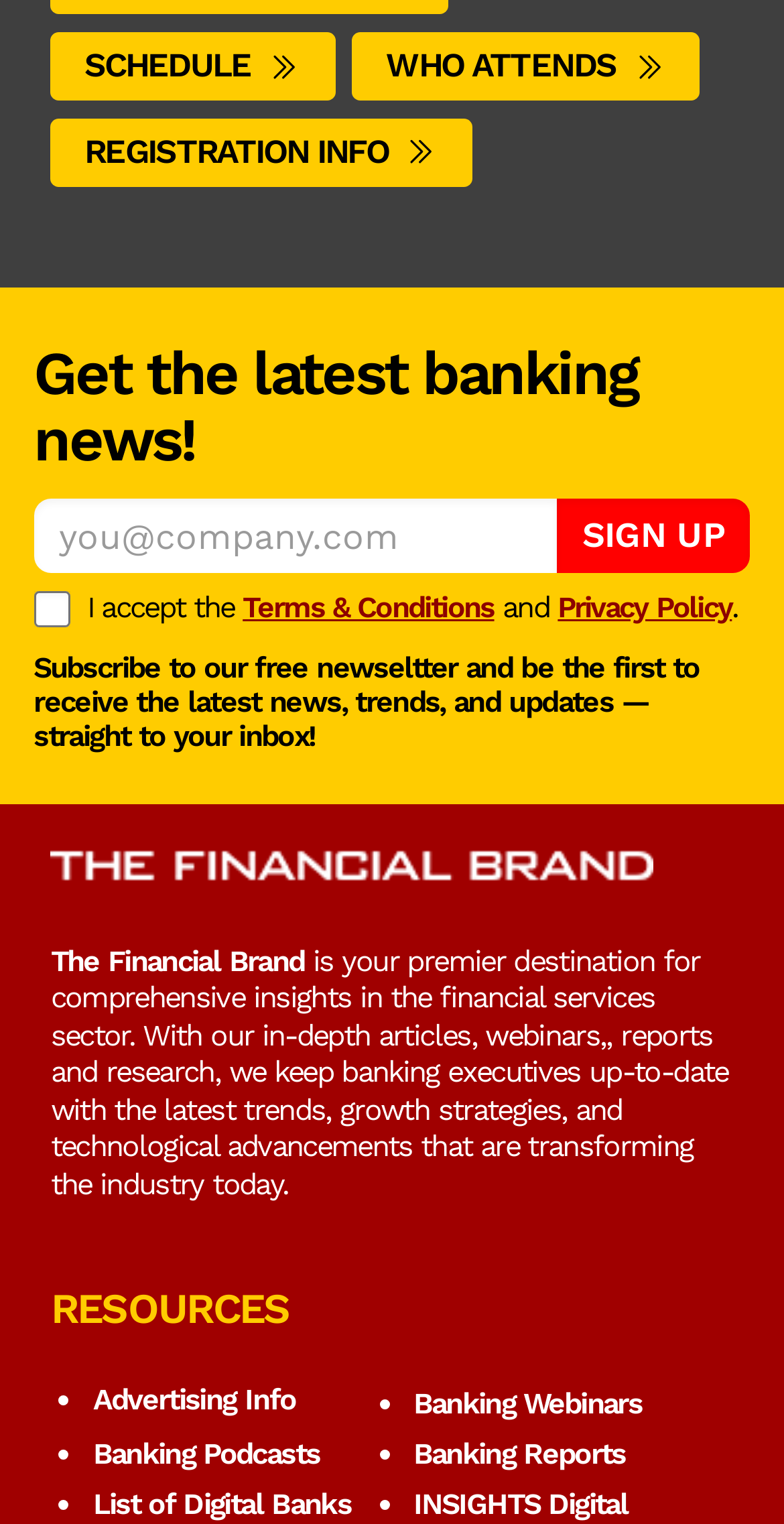Analyze the image and provide a detailed answer to the question: What is the 'RESOURCES' section for?

The 'RESOURCES' section contains links to 'Advertising Info', 'Banking Webinars', 'Banking Podcasts', and 'Banking Reports', indicating that it provides additional resources related to the banking industry.